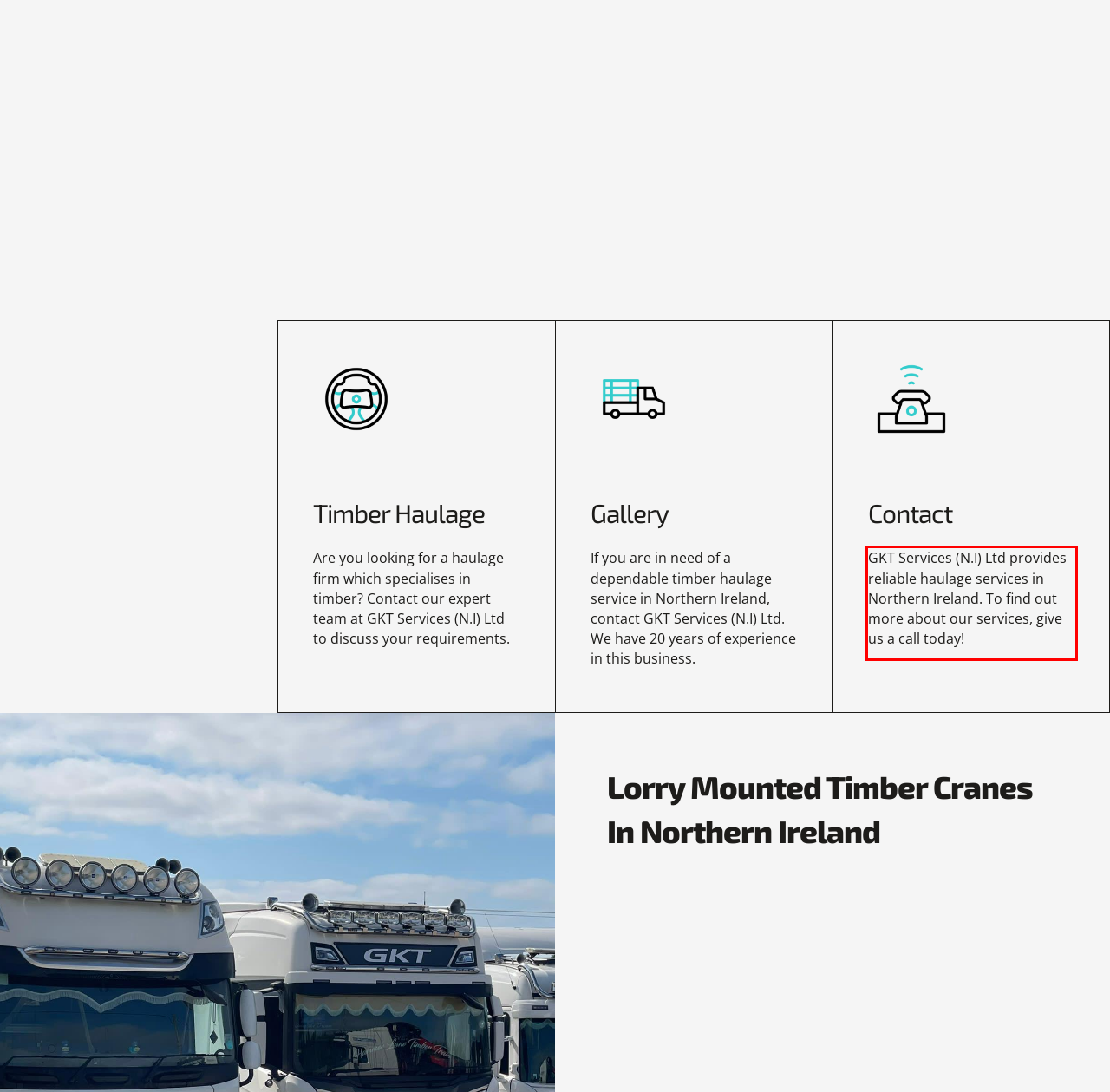The screenshot provided shows a webpage with a red bounding box. Apply OCR to the text within this red bounding box and provide the extracted content.

GKT Services (N.I) Ltd provides reliable haulage services in Northern Ireland. To find out more about our services, give us a call today!